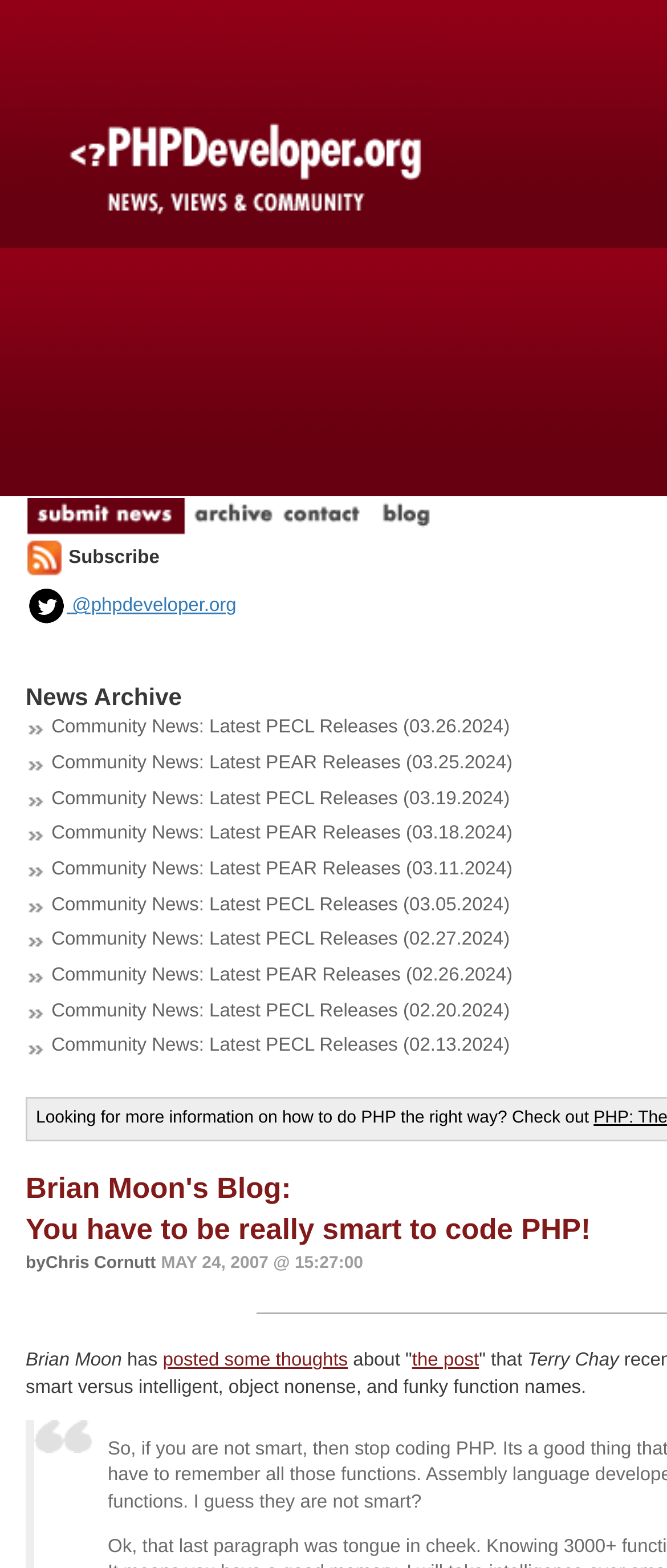Could you find the bounding box coordinates of the clickable area to complete this instruction: "Check out Brian Moon's blog"?

[0.038, 0.747, 0.885, 0.795]